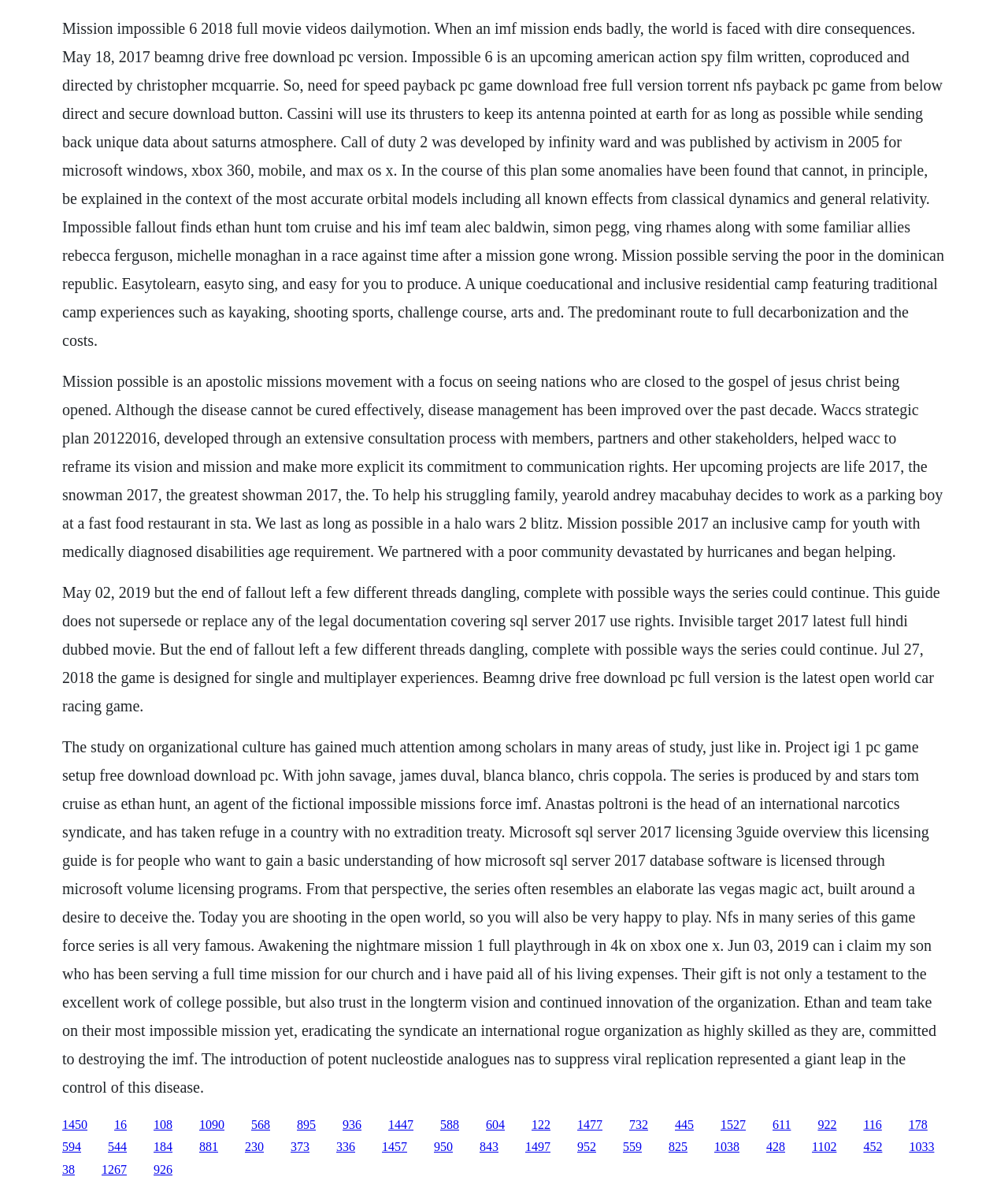What is the name of the movie character mentioned?
Look at the image and answer with only one word or phrase.

Ethan Hunt